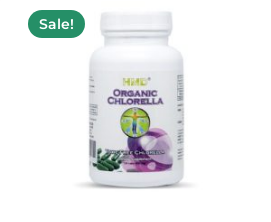What is the purpose of the supplement?
Please ensure your answer to the question is detailed and covers all necessary aspects.

The question asks about the purpose of the supplement. According to the caption, the supplement is designed to provide health benefits associated with chlorella, such as detoxification and boosting overall wellness. Therefore, the answer is detoxification and wellness.